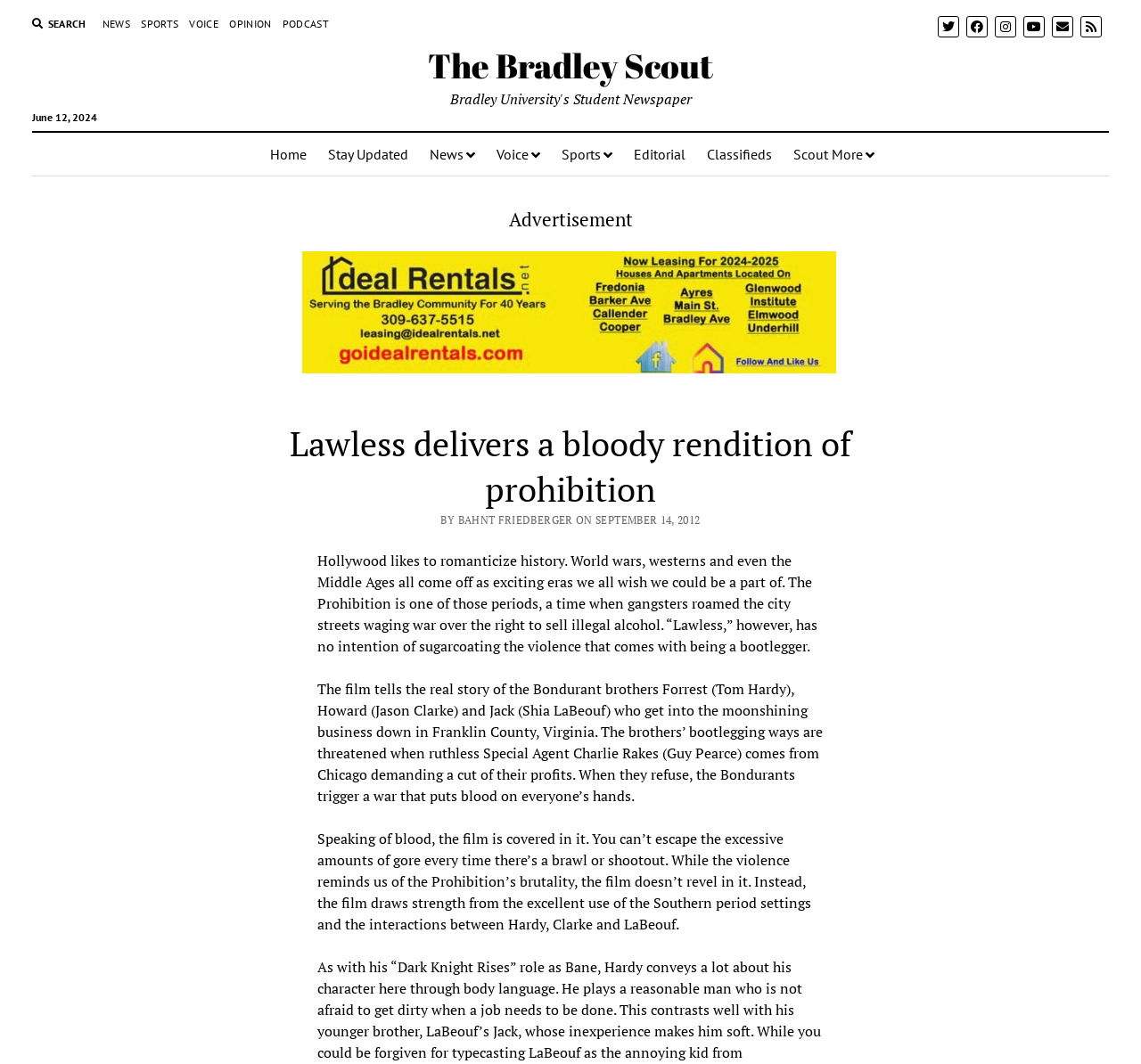Provide a brief response to the question below using one word or phrase:
Who are the main characters in the movie?

Forrest, Howard, and Jack Bondurant